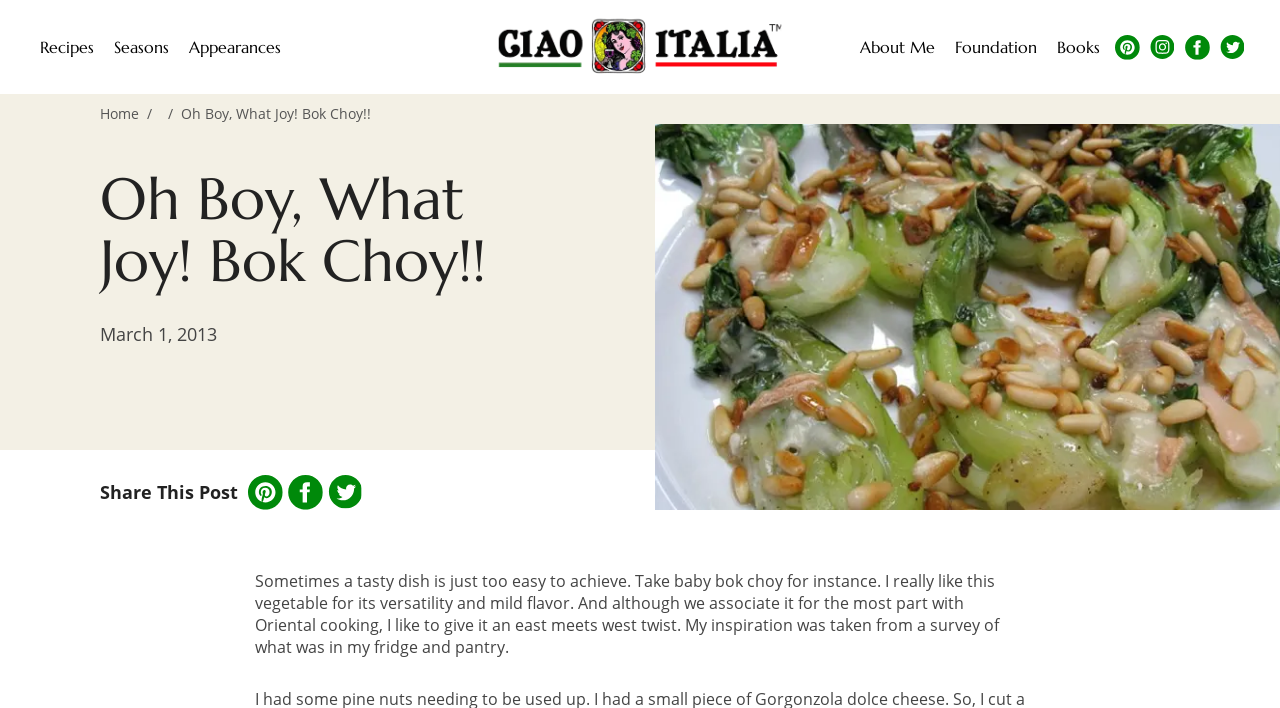Please locate the bounding box coordinates of the element that should be clicked to complete the given instruction: "Follow on Pinterest".

[0.867, 0.042, 0.895, 0.091]